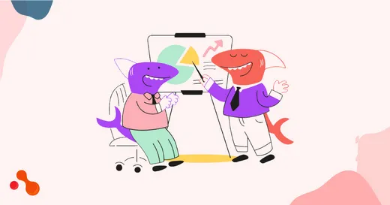Create an exhaustive description of the image.

The image features two animated shark characters engaging in a lively discussion in a professional setting. One shark, dressed in a purple suit and green trousers, is seated in a swivel chair, appearing thoughtful as it holds a notepad and pen. The other shark, depicted in a red suit with a tie, stands confidently while gesturing towards a flip chart behind them, which displays a colorful pie chart and an upward-pointing triangle. Their expressive faces and dynamic posture suggest a conversation about business or strategies, creating a playful yet corporate atmosphere. The background is a soft pastel shade, enhancing the cheerful and energetic vibe of the scene.